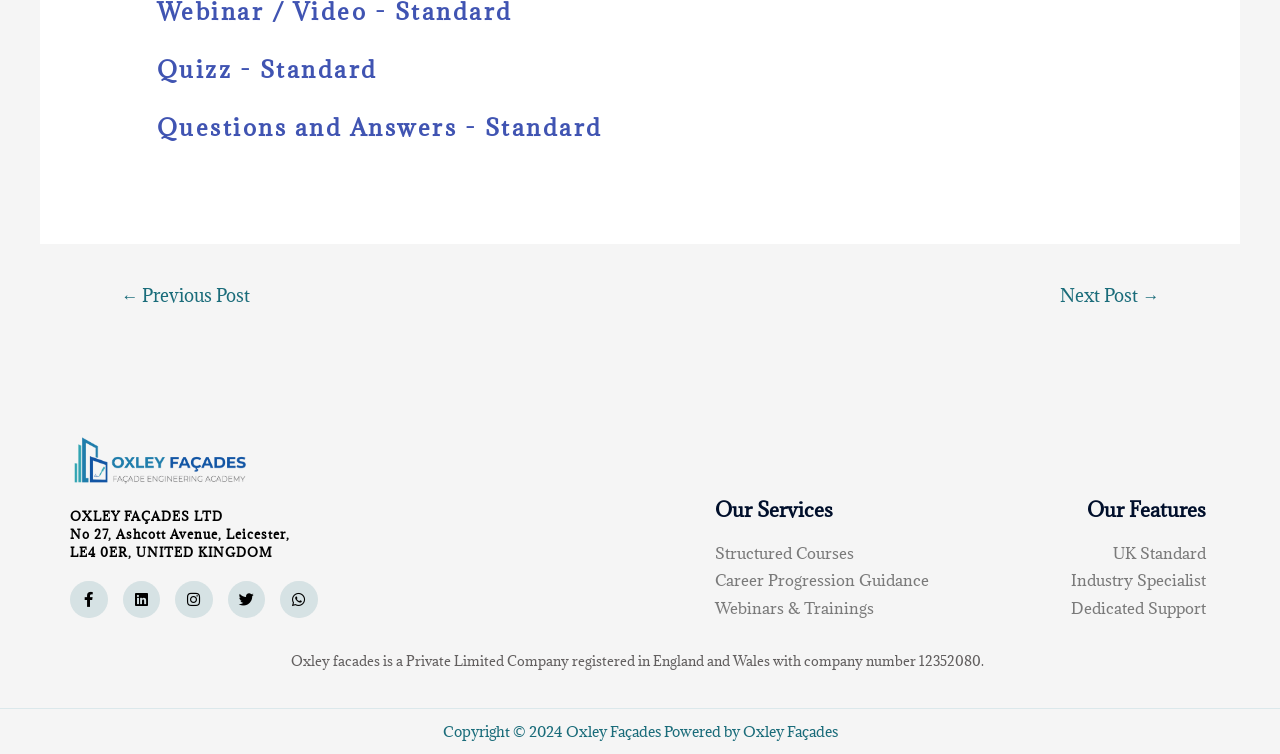Locate the bounding box coordinates of the element that should be clicked to fulfill the instruction: "Click on the 'Previous Post' link".

[0.074, 0.369, 0.215, 0.422]